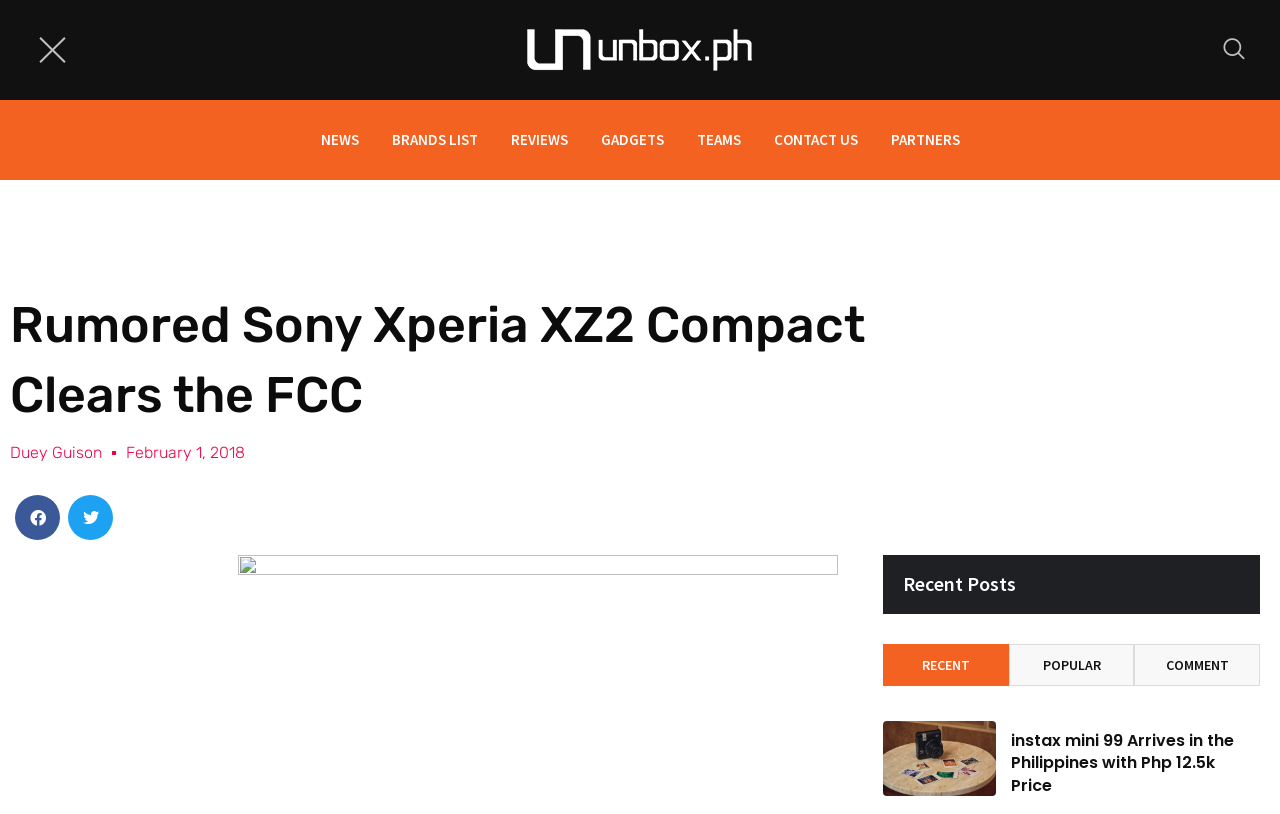What is the author of the post?
Please answer the question with a detailed response using the information from the screenshot.

The author of the post is mentioned as 'Duey Guison', which is a link on the webpage.